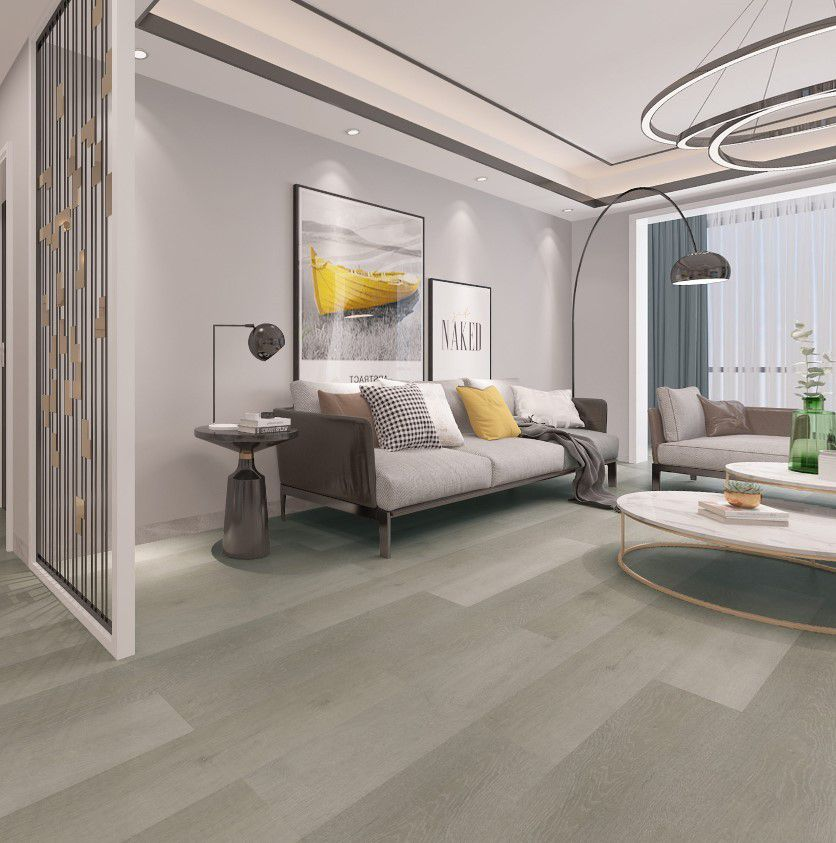Capture every detail in the image and describe it fully.

The image showcases a modern and elegantly designed living room that balances comfort and style. A spacious gray sofa, adorned with a mix of yellow, black, and white pillows, invites relaxation while standing against a light gray wall. Above, a contemporary ceiling light fixture adds a touch of sophistication. The room is accentuated by two striking artworks: one featuring a vibrant yellow boat set against a scenic backdrop, and the other displaying the word "NAKED" in bold letters, both contributing to the aesthetic appeal of the space.

In the foreground, a sleek round coffee table with a white marble top and a golden base offers a stylish place for decor and drinks. A nearby modern floor lamp casts a warm glow, resting next to a small side table that holds a stack of magazines. To the left, a decorative partition made of vertical black and gold accents creates a sense of separation while allowing light to flow through, enhancing the open feel of the area. Large windows dressed in light curtains bring natural light into the room, harmonizing with the light wood flooring, which adds warmth and sophistication to the overall atmosphere.